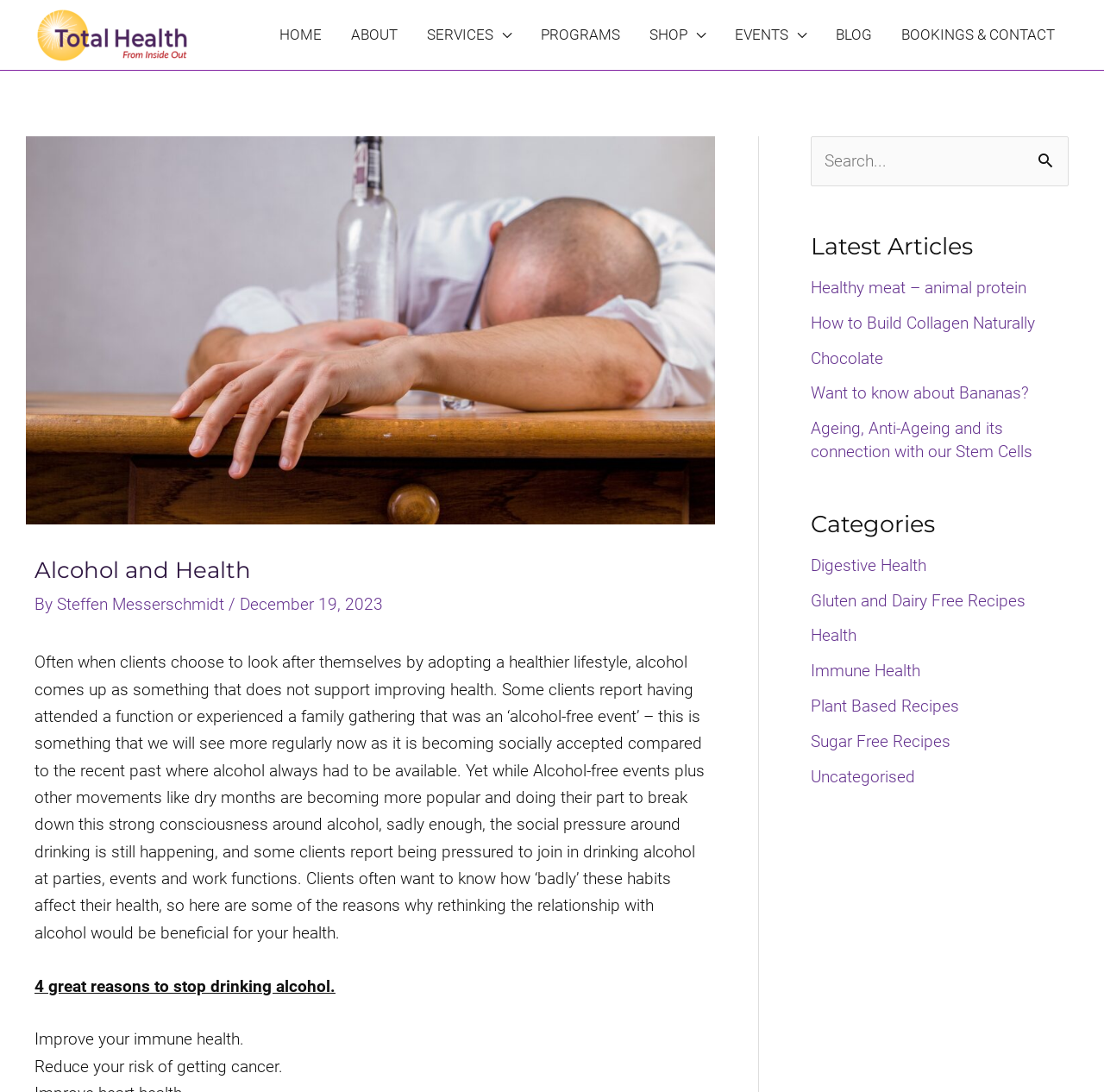Can you specify the bounding box coordinates of the area that needs to be clicked to fulfill the following instruction: "Click the Overview button"?

None